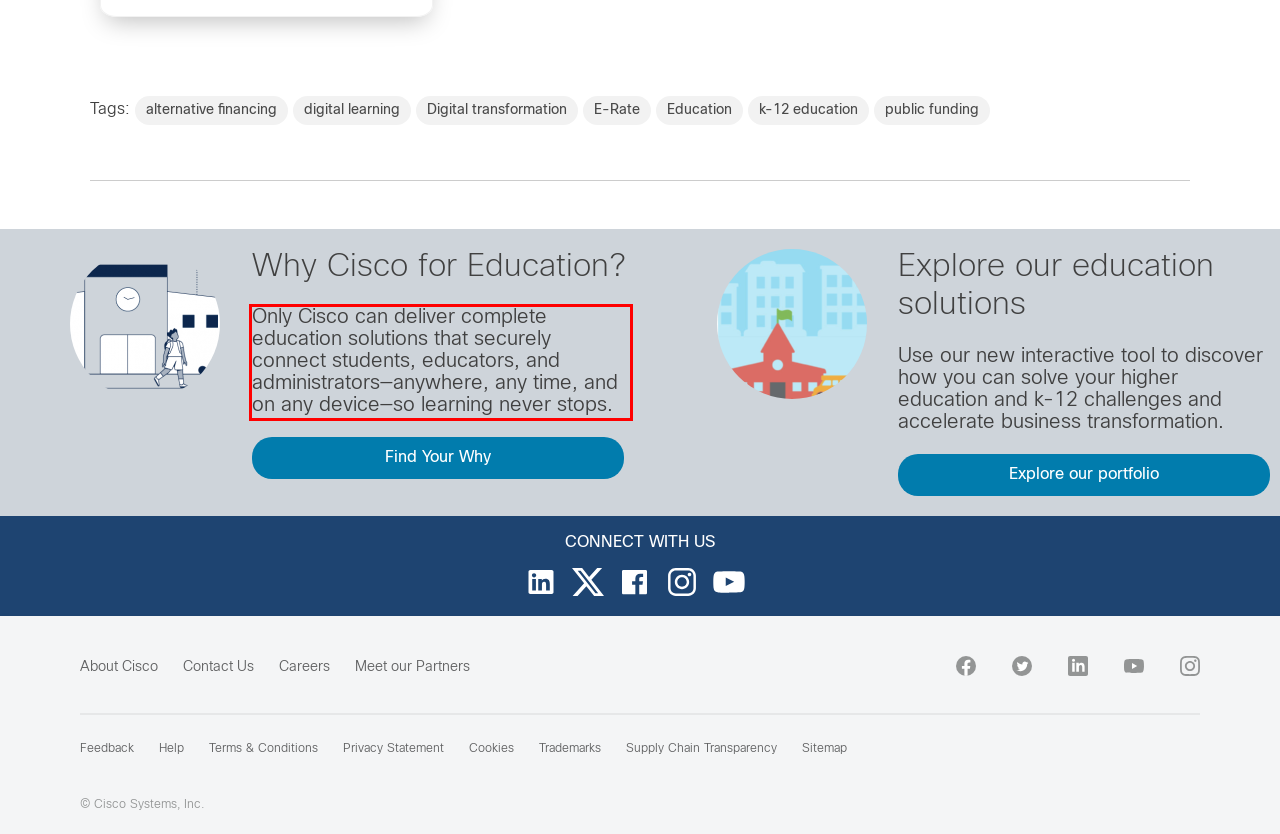Please take the screenshot of the webpage, find the red bounding box, and generate the text content that is within this red bounding box.

Only Cisco can deliver complete education solutions that securely connect students, educators, and administrators—anywhere, any time, and on any device—so learning never stops.